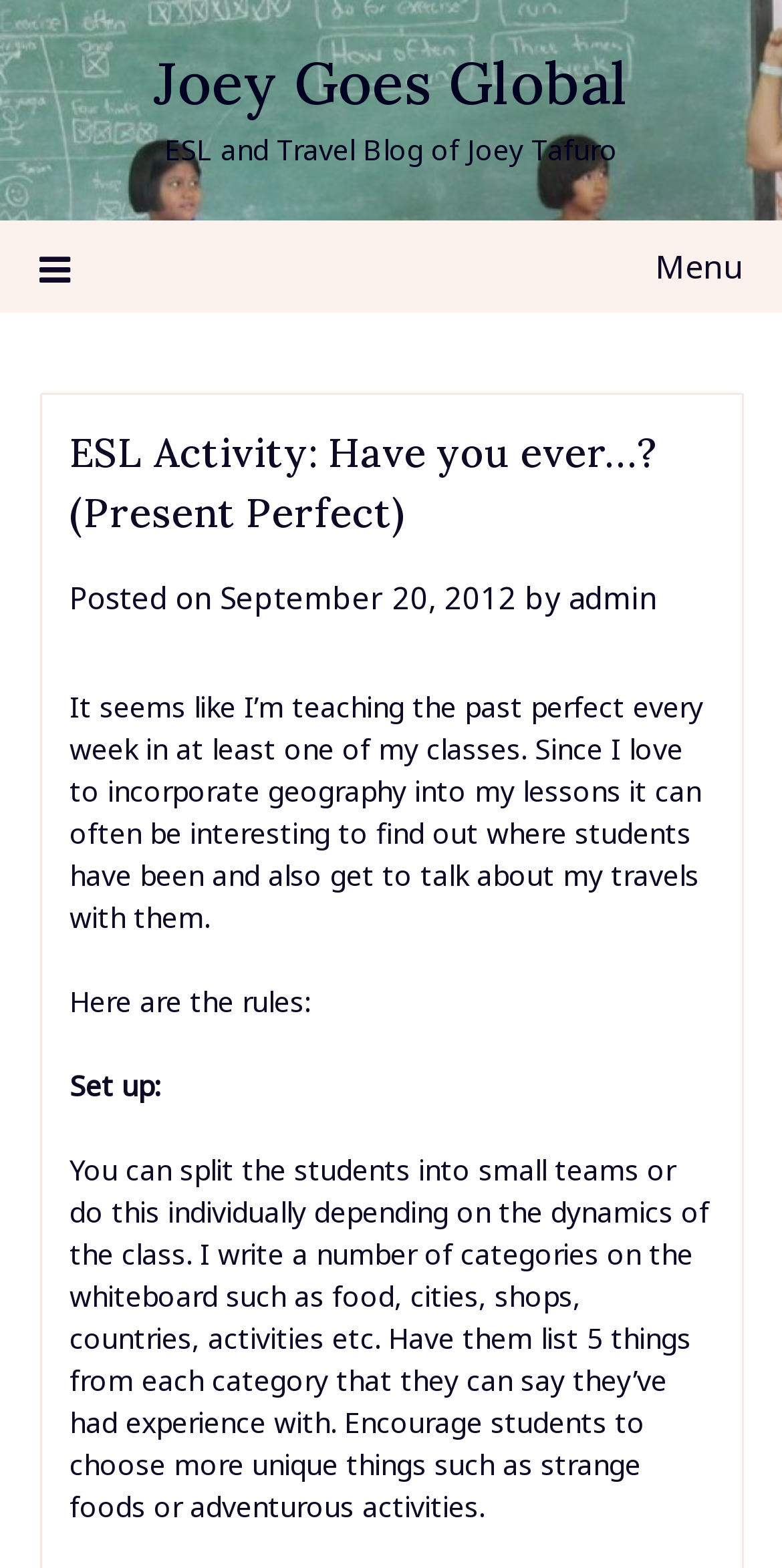Given the description Joey Goes Global, predict the bounding box coordinates of the UI element. Ensure the coordinates are in the format (top-left x, top-left y, bottom-right x, bottom-right y) and all values are between 0 and 1.

[0.196, 0.029, 0.804, 0.077]